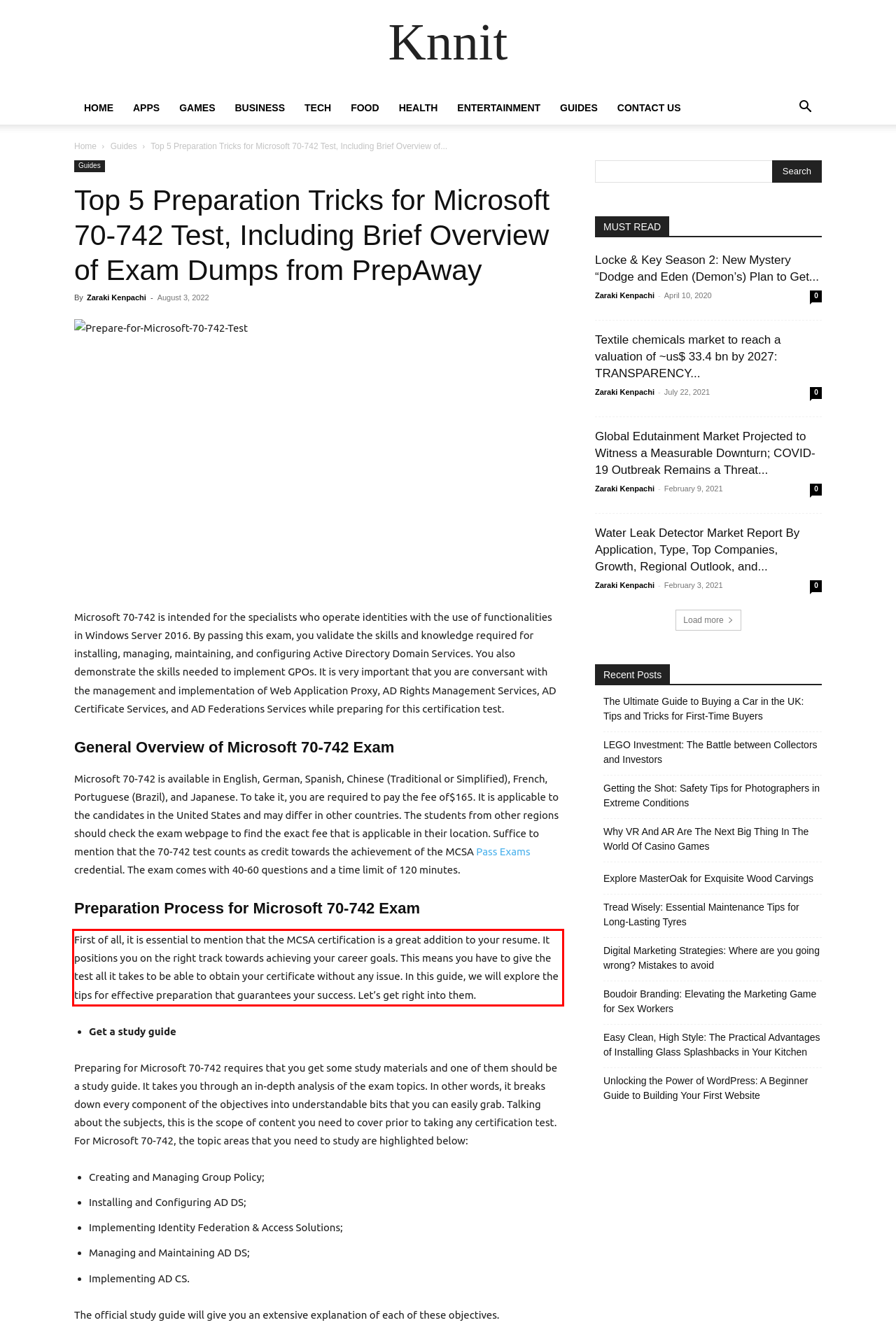You are presented with a screenshot containing a red rectangle. Extract the text found inside this red bounding box.

First of all, it is essential to mention that the MCSA certification is a great addition to your resume. It positions you on the right track towards achieving your career goals. This means you have to give the test all it takes to be able to obtain your certificate without any issue. In this guide, we will explore the tips for effective preparation that guarantees your success. Let’s get right into them.